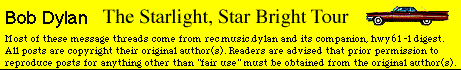What is the likely color scheme of the backdrop?
Using the image, answer in one word or phrase.

Colorful